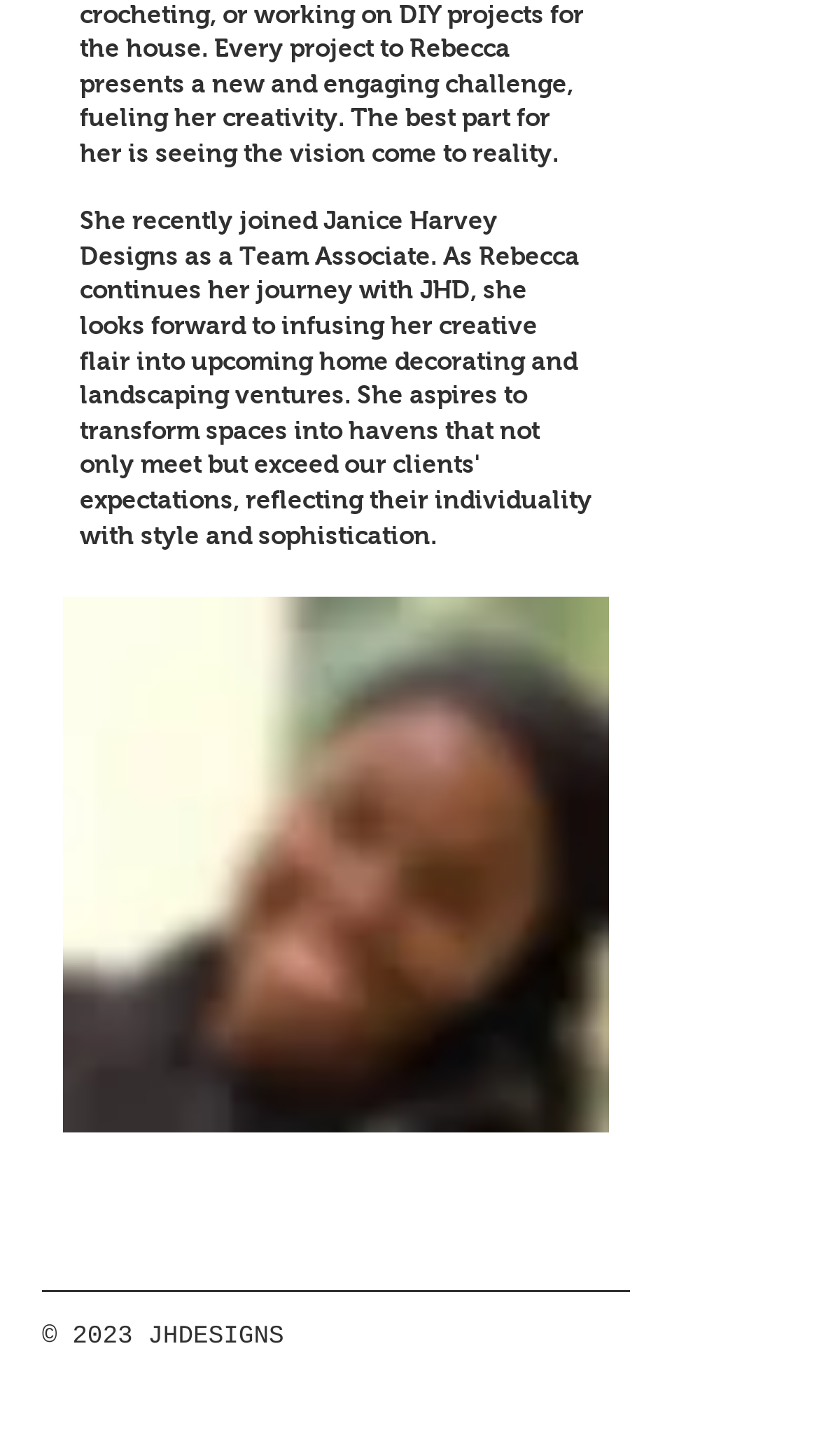What is the copyright year?
Please use the visual content to give a single word or phrase answer.

2023